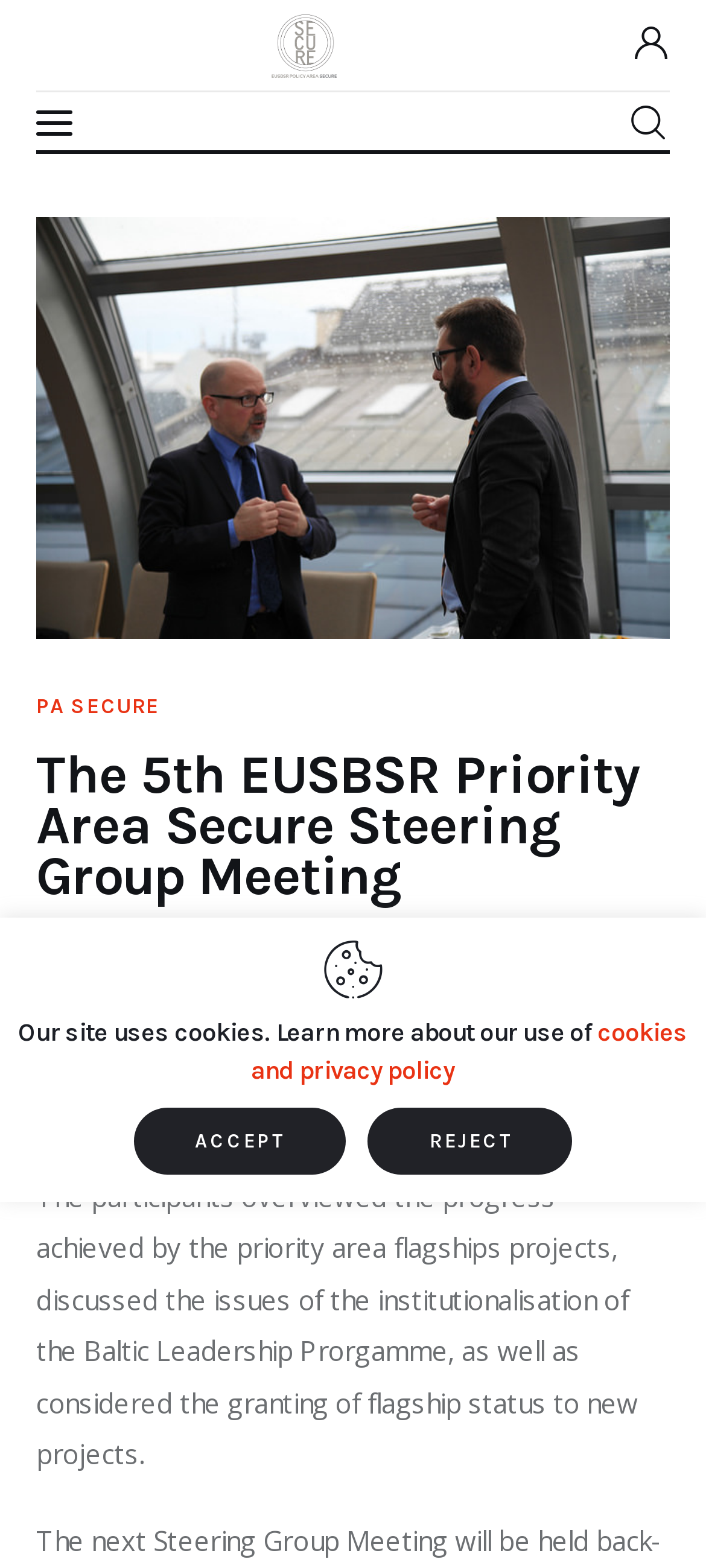Answer this question using a single word or a brief phrase:
What is the location of the meeting?

Kraków